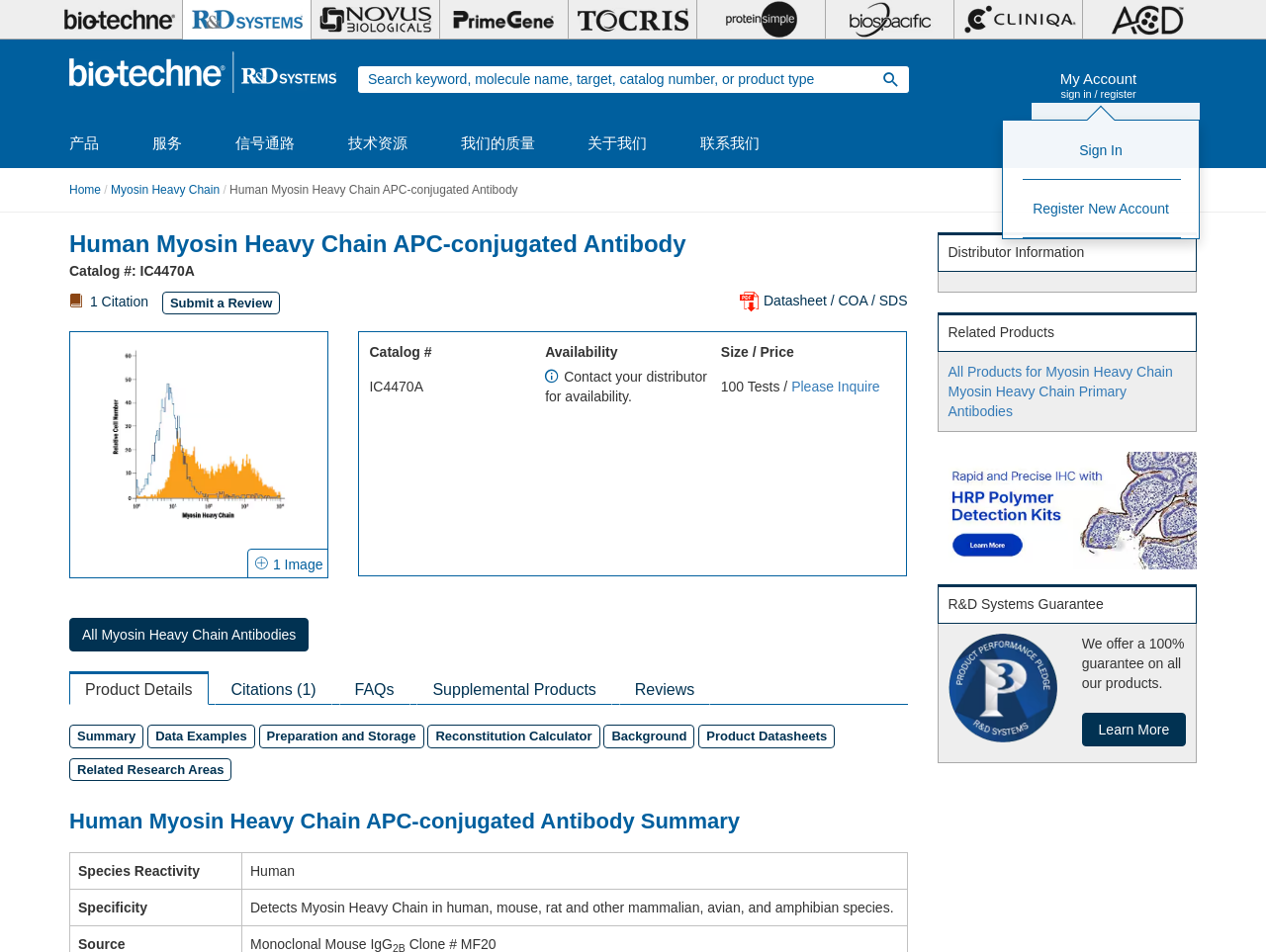Please find the bounding box coordinates of the element that must be clicked to perform the given instruction: "Learn more about product performance pledge". The coordinates should be four float numbers from 0 to 1, i.e., [left, top, right, bottom].

[0.854, 0.748, 0.937, 0.783]